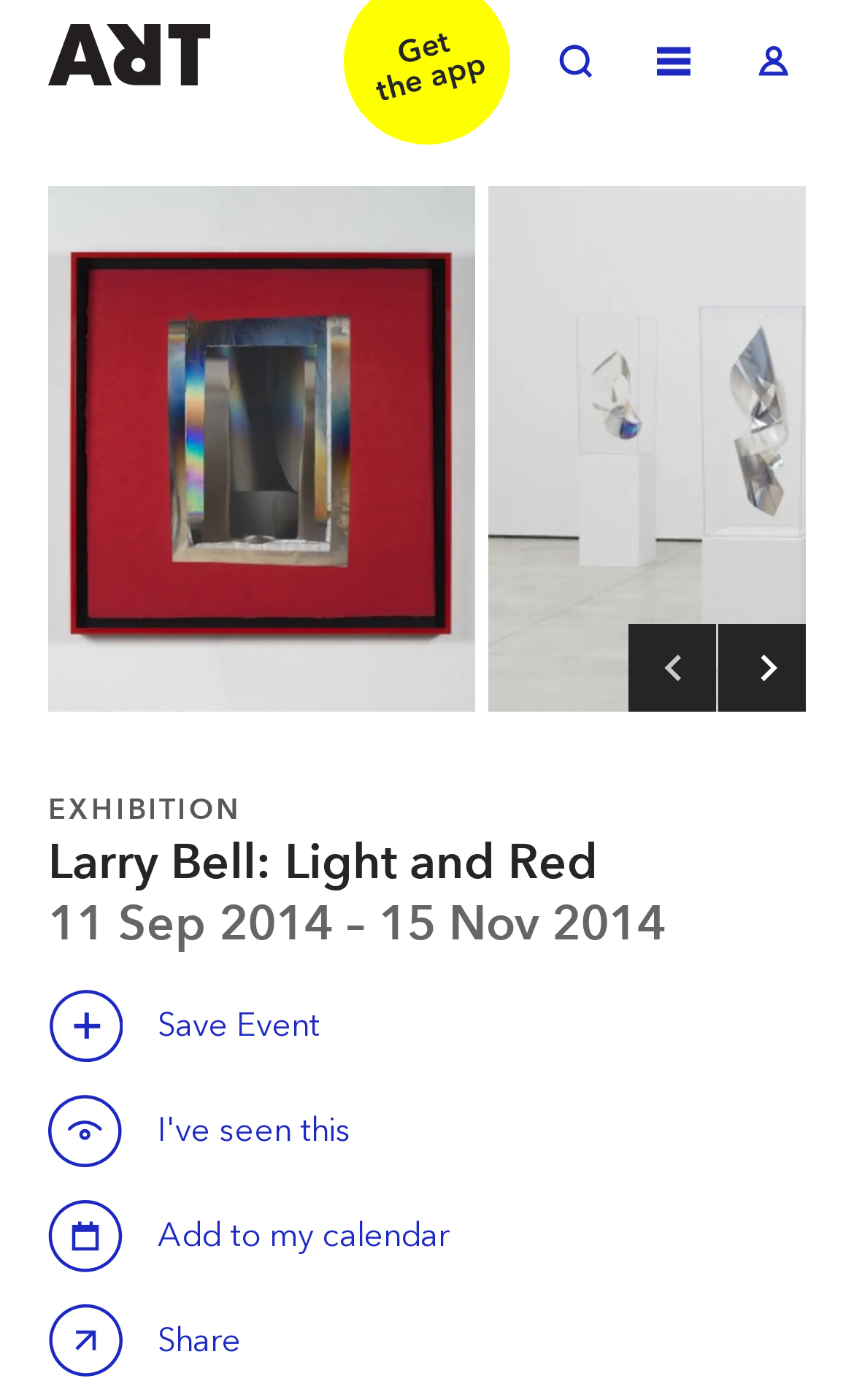Please pinpoint the bounding box coordinates for the region I should click to adhere to this instruction: "Toggle search".

[0.636, 0.022, 0.713, 0.069]